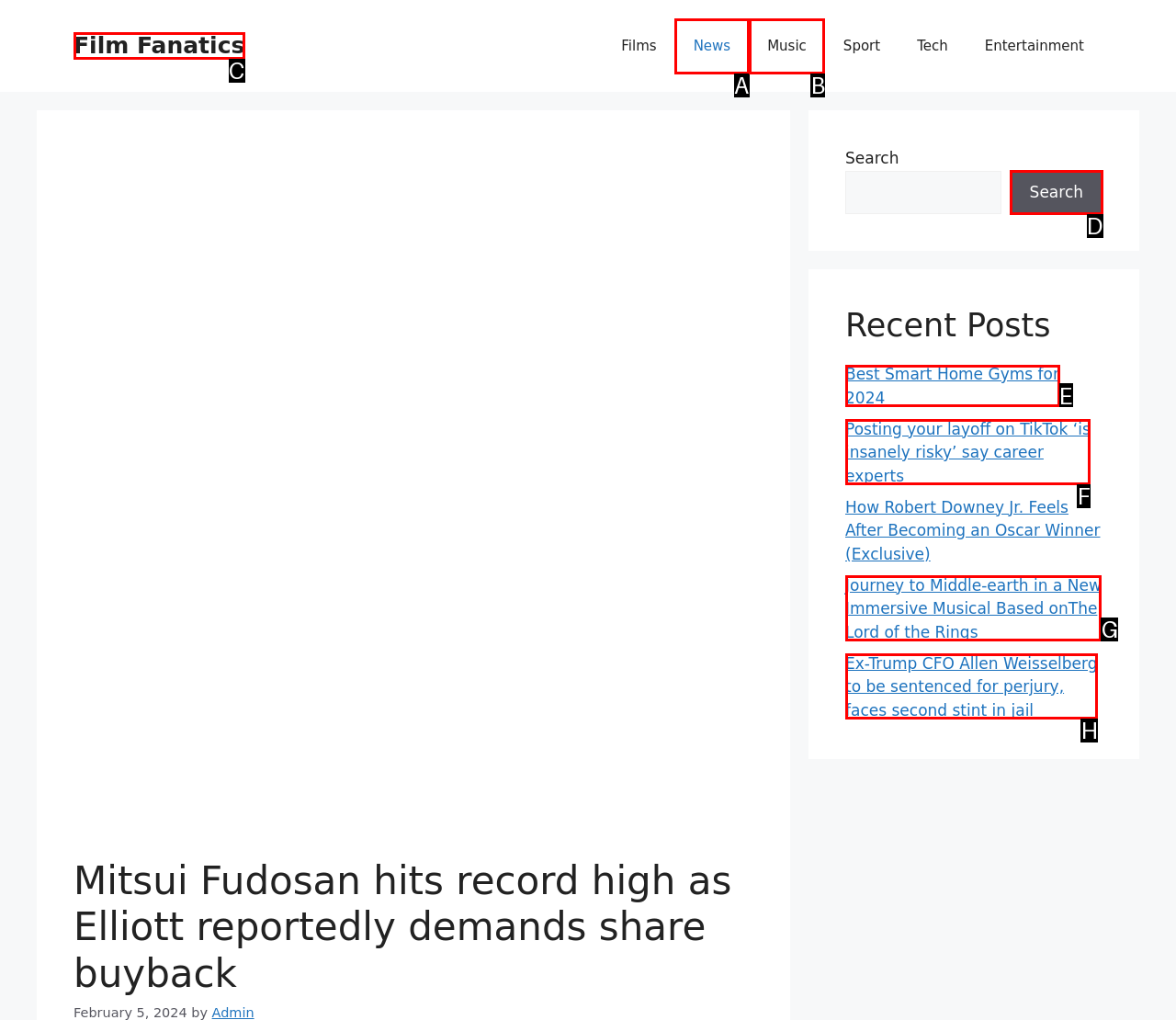Indicate the HTML element that should be clicked to perform the task: Read about Best Smart Home Gyms for 2024 Reply with the letter corresponding to the chosen option.

E